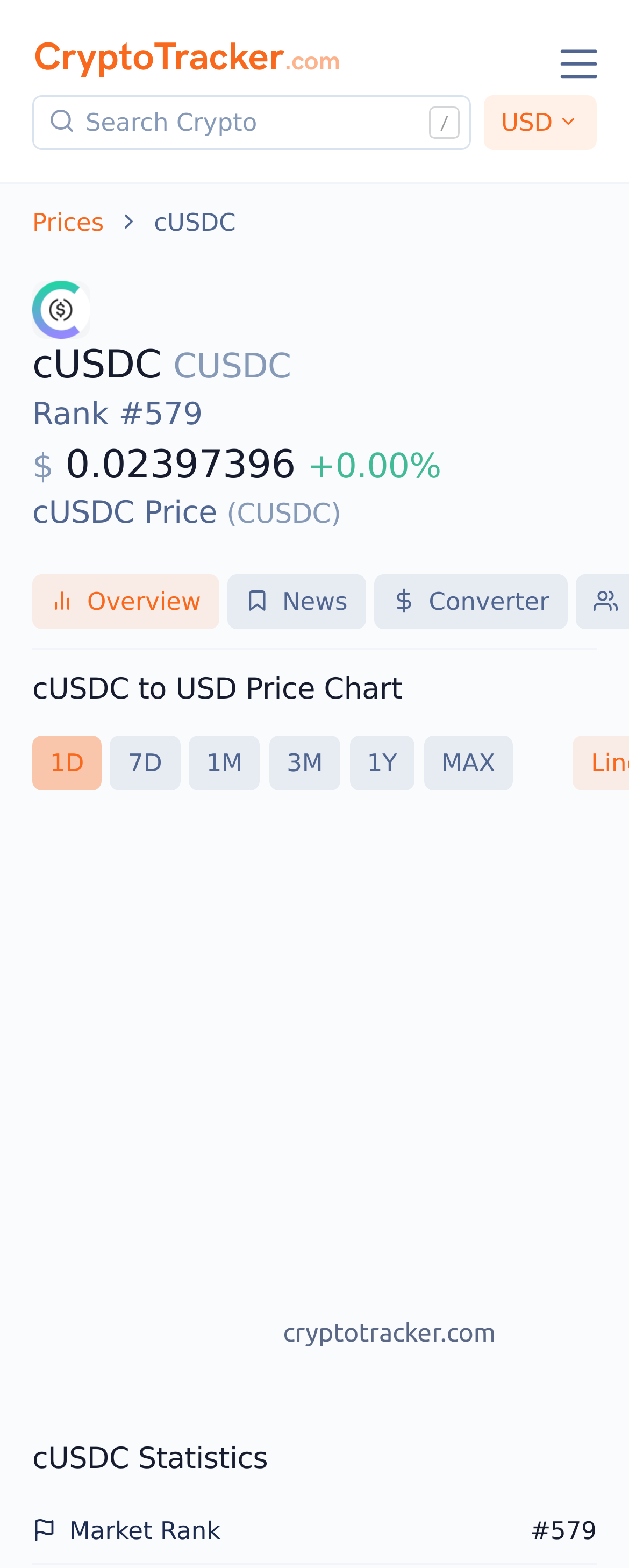What is the logo of the cryptocurrency cUSDC?
From the screenshot, provide a brief answer in one word or phrase.

cUSDC Logo